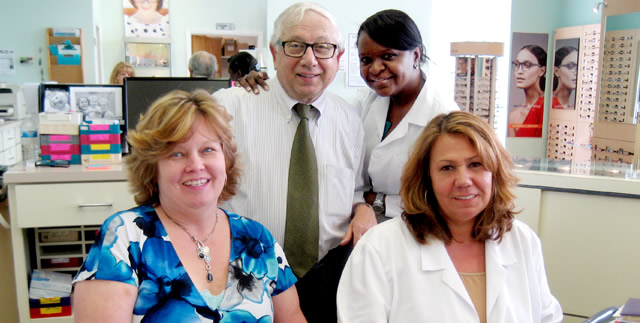Answer with a single word or phrase: 
What is likely to be stored in the colorful boxes?

Eyeglass frames